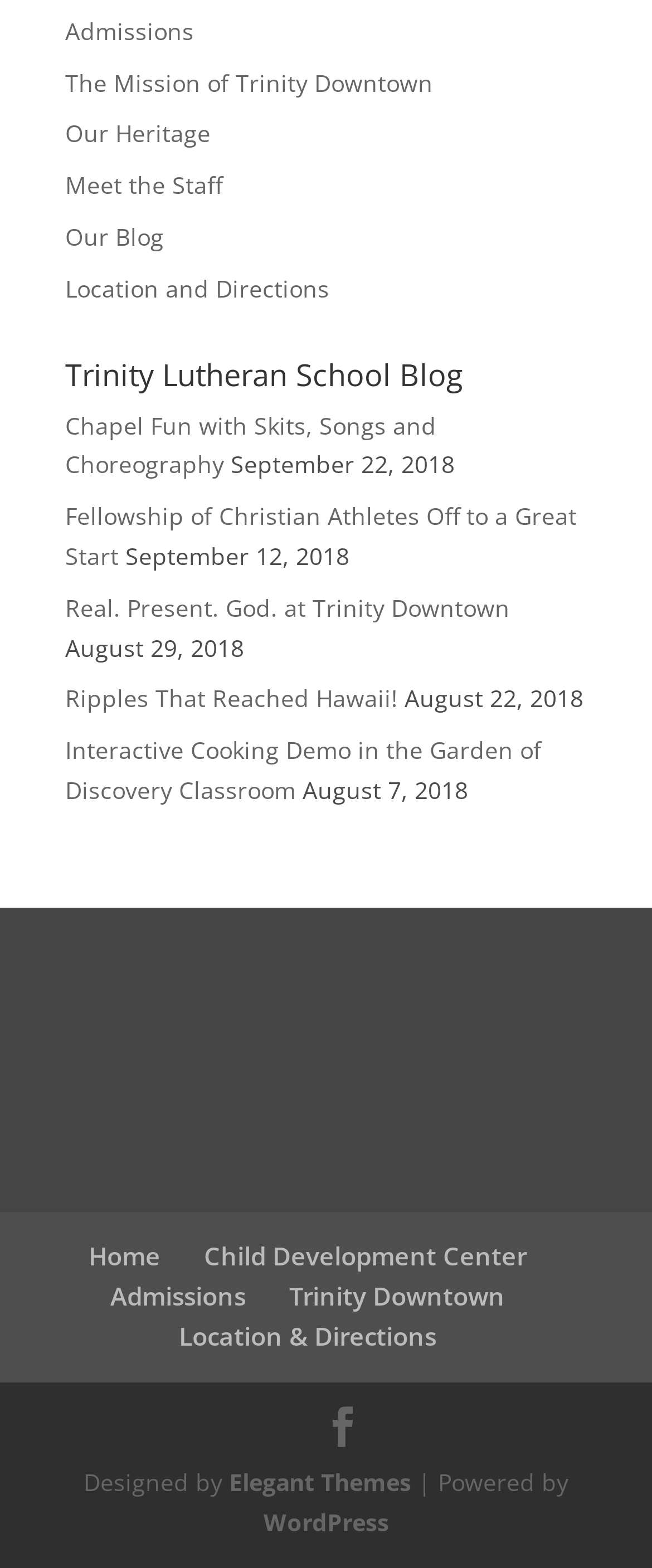Determine the bounding box coordinates for the region that must be clicked to execute the following instruction: "Click on Admissions".

[0.1, 0.009, 0.297, 0.03]